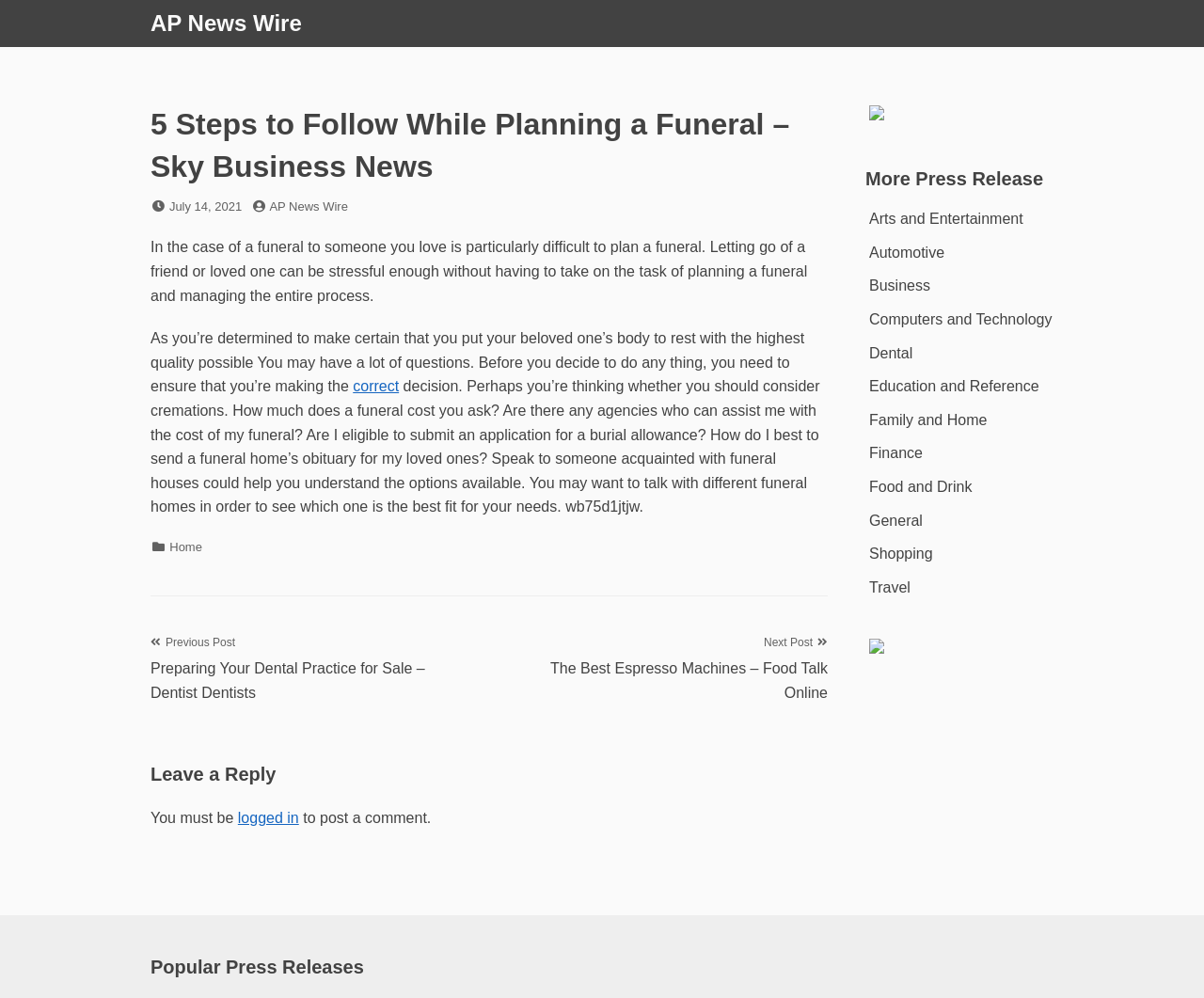Please identify the bounding box coordinates of where to click in order to follow the instruction: "Click on 'Monthly Fliers'".

None